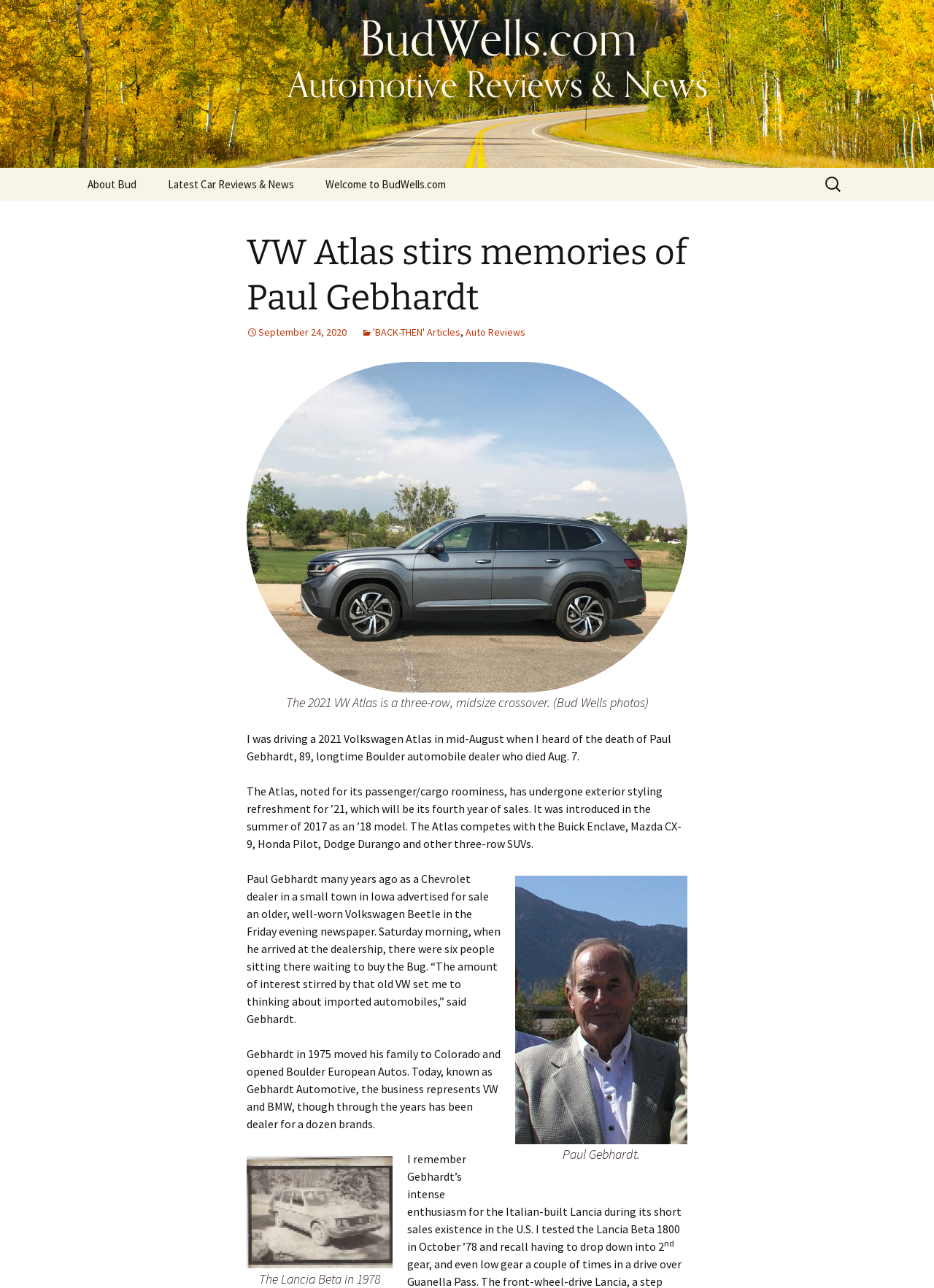Who is Paul Gebhardt?
Using the image, provide a concise answer in one word or a short phrase.

Longtime Boulder automobile dealer